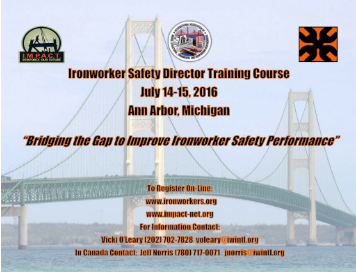Break down the image and provide a full description, noting any significant aspects.

The image promotes the Ironworker Safety Director Training Course scheduled for July 14-15, 2016, in Ann Arbor, Michigan. It features a visually striking backdrop of a bridge, symbolizing connection and support. The title is prominently displayed, emphasizing the course's focus on improving safety performance among Ironworkers. Key details, including registration information and contact contacts, are clearly outlined, encouraging participants to engage with the program. The tagline, “Bridging the Gap to Improve Ironworker Safety Performance,” reinforces the objective of enhancing safety standards within the industry. Official logos at the top lend credibility and establish the program's affiliations.